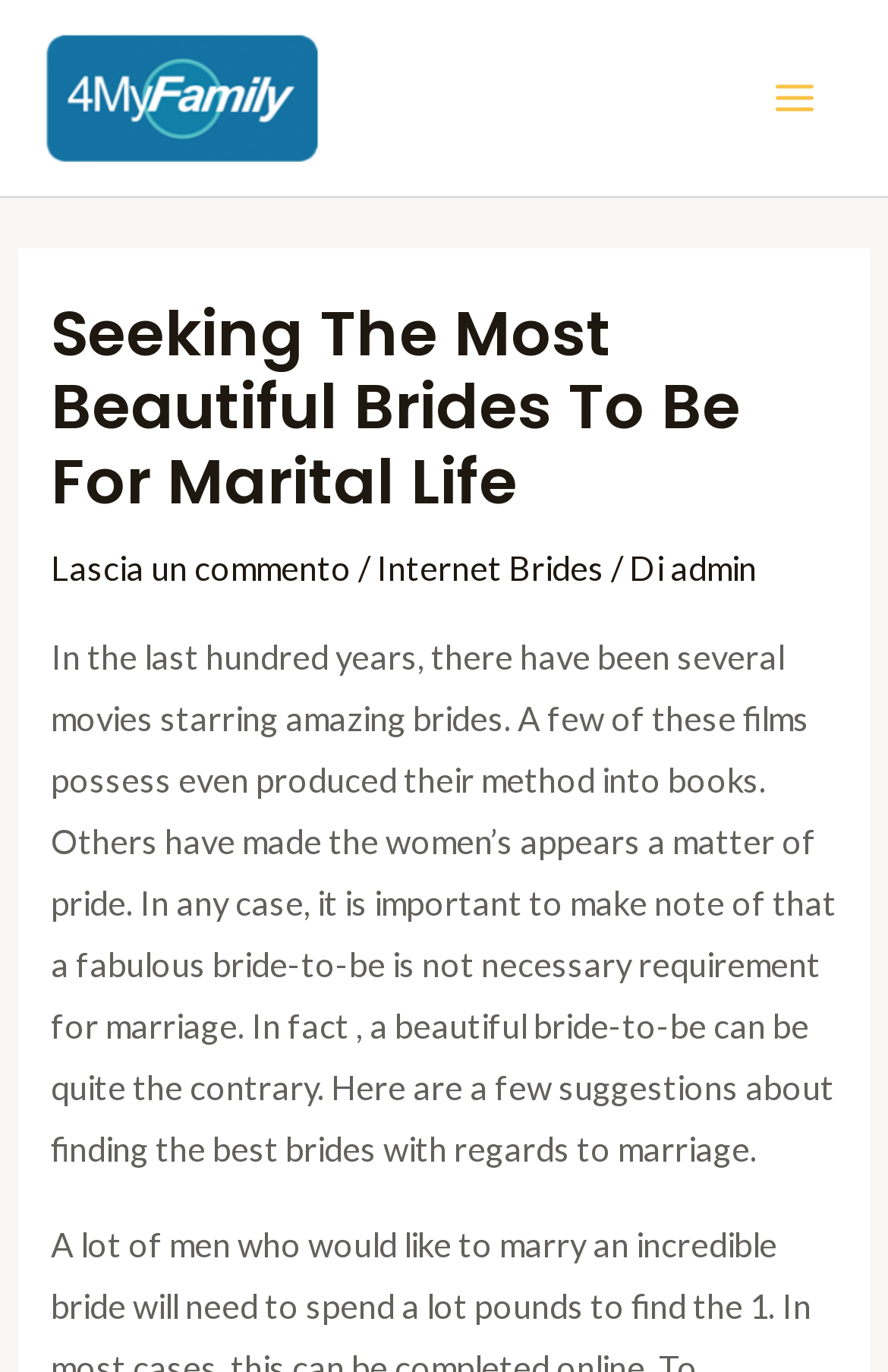What is the topic of the article?
Please respond to the question with a detailed and informative answer.

The topic of the article can be inferred from the static text that starts with 'In the last hundred years, there have been several movies starring amazing brides...'. The text discusses the concept of beautiful brides and their relevance in marriage.